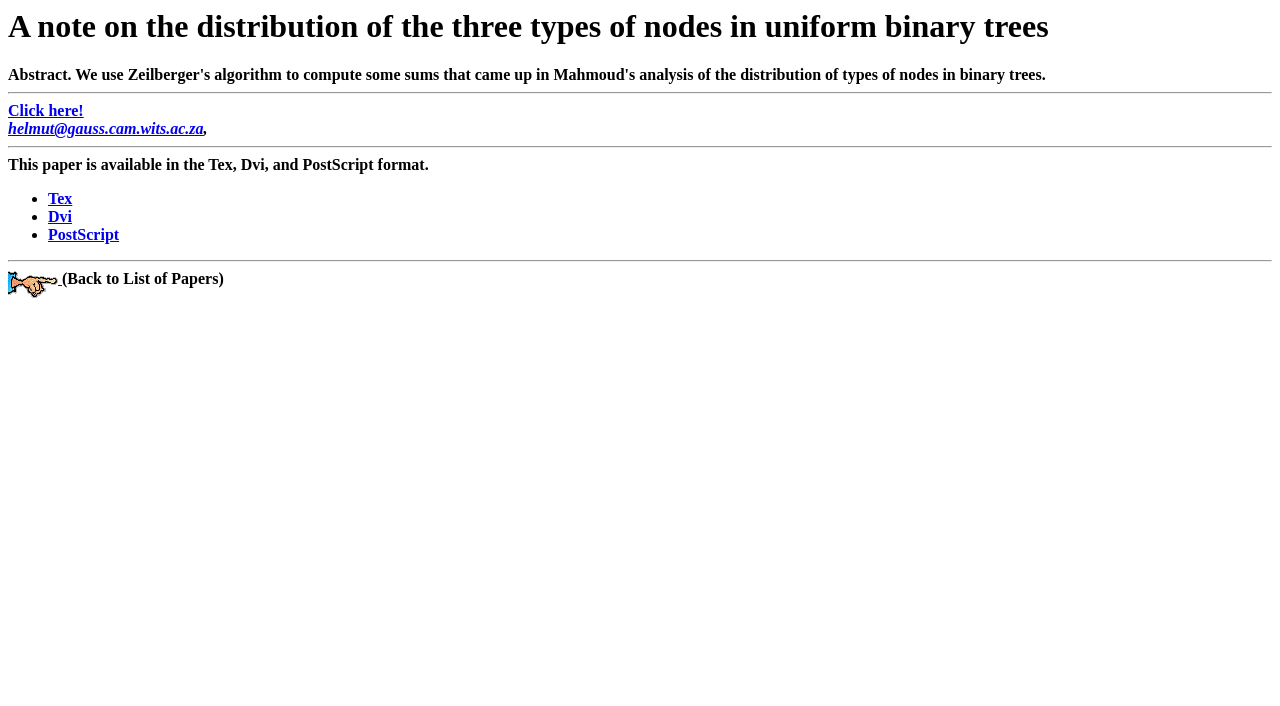What is the title of the note?
Give a detailed and exhaustive answer to the question.

The title of the note can be found at the top of the webpage, which is a heading element with the text 'A note on the distribution of the three types of nodes in uniform binary trees'.